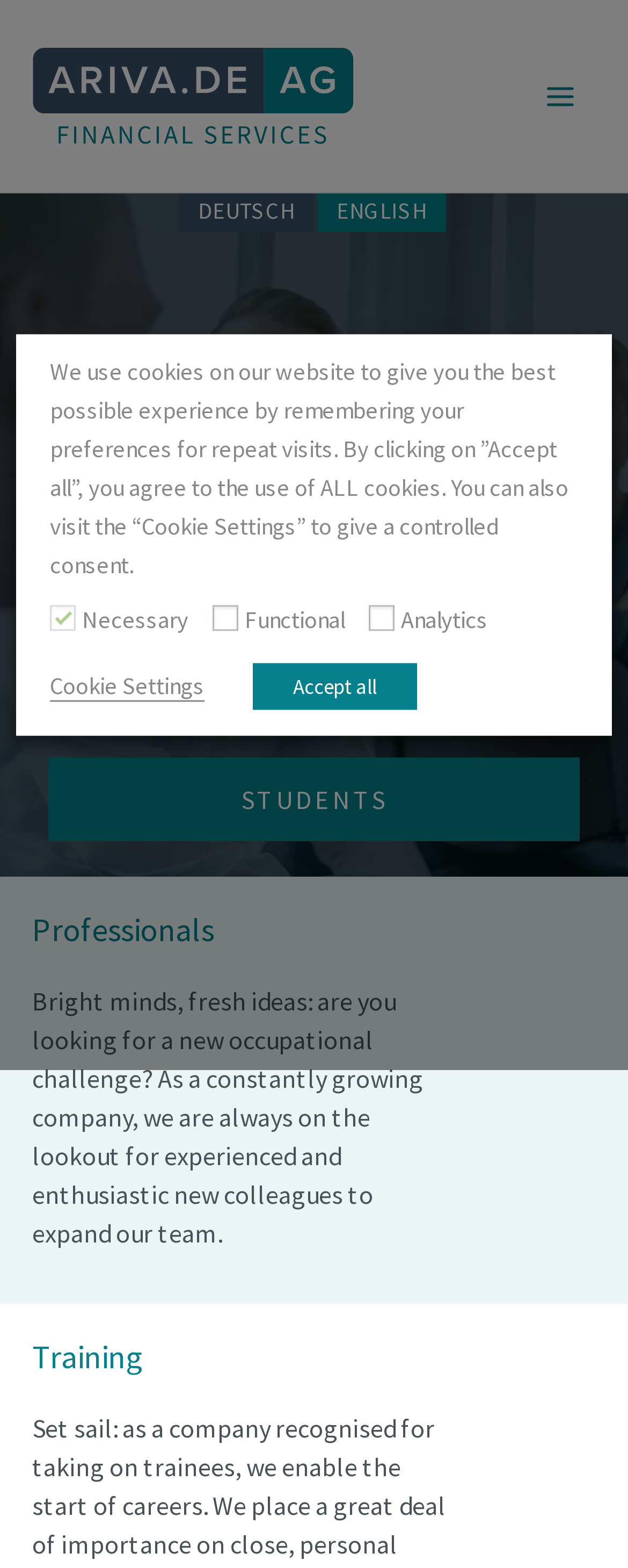Construct a comprehensive description capturing every detail on the webpage.

The webpage is a careers page for ARIVA Financial Services, with a focus on recruiting dedicated employees who value creativity and joy in their work. At the top left of the page, there is a link to "Ariva.de AG" accompanied by an image of the company's logo. On the top right, there is a main menu button with an icon.

Below the top section, there is a header widget with two language options, "DEUTSCH" and "ENGLISH", placed side by side. The main content of the page is divided into three sections, each with a heading: "ARIVA Careers", "Professionals", and "Training".

The "ARIVA Careers" section has three links: "PROFESSIONALS", "TRAINING", and "STUDENTS", placed vertically. The "Professionals" section has a heading and a paragraph of text describing the company's search for experienced and enthusiastic new colleagues. The "Training" section only has a heading.

At the bottom of the page, there is a cookie consent dialog with a description of the website's cookie policy. The dialog has three checkboxes for "Necessary", "Functional", and "Analytics" cookies, as well as two buttons: "Cookie Settings" and "Accept all".